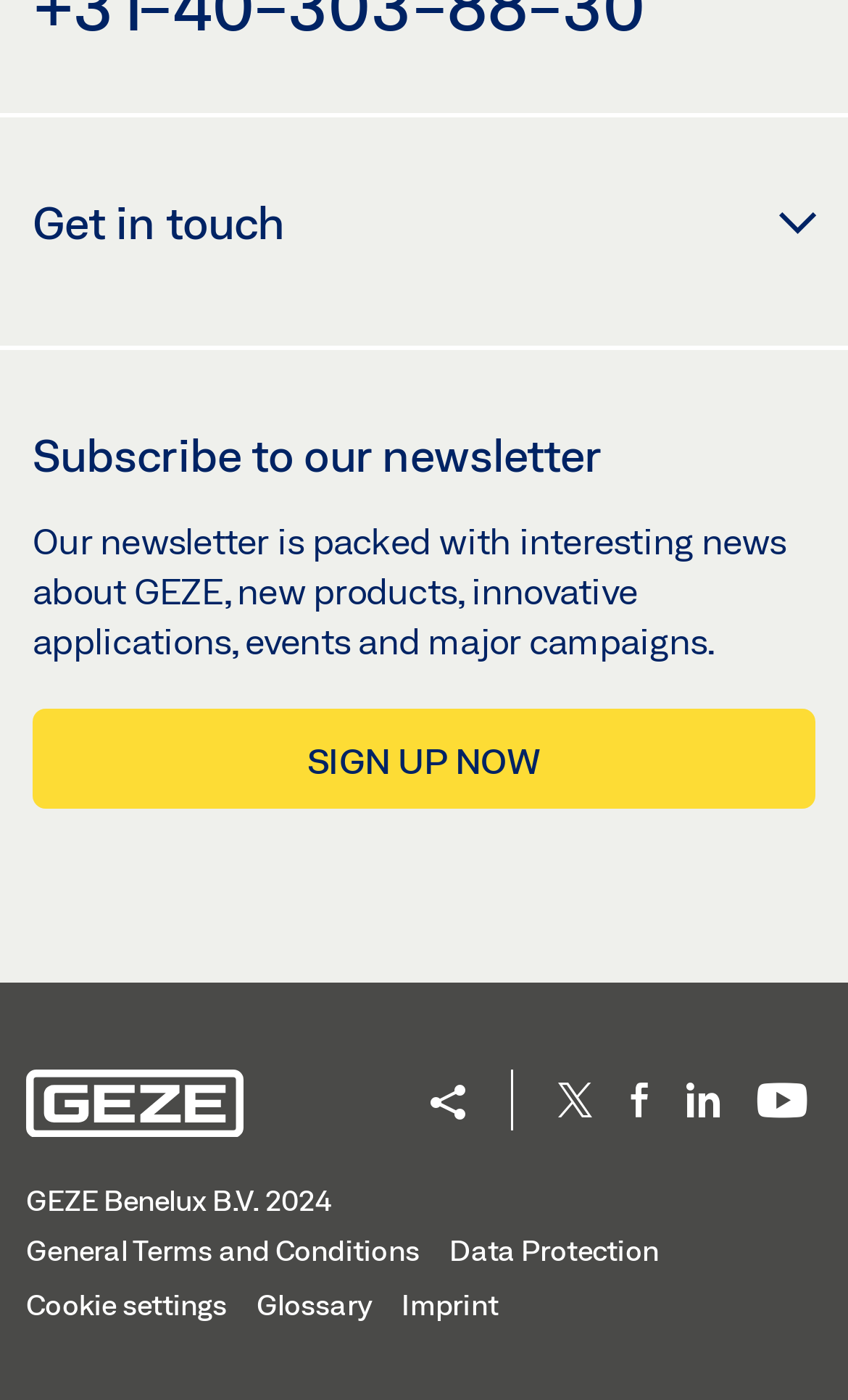Identify the bounding box for the UI element described as: "aria-label="Youtube" title="Youtube"". The coordinates should be four float numbers between 0 and 1, i.e., [left, top, right, bottom].

[0.875, 0.77, 0.969, 0.805]